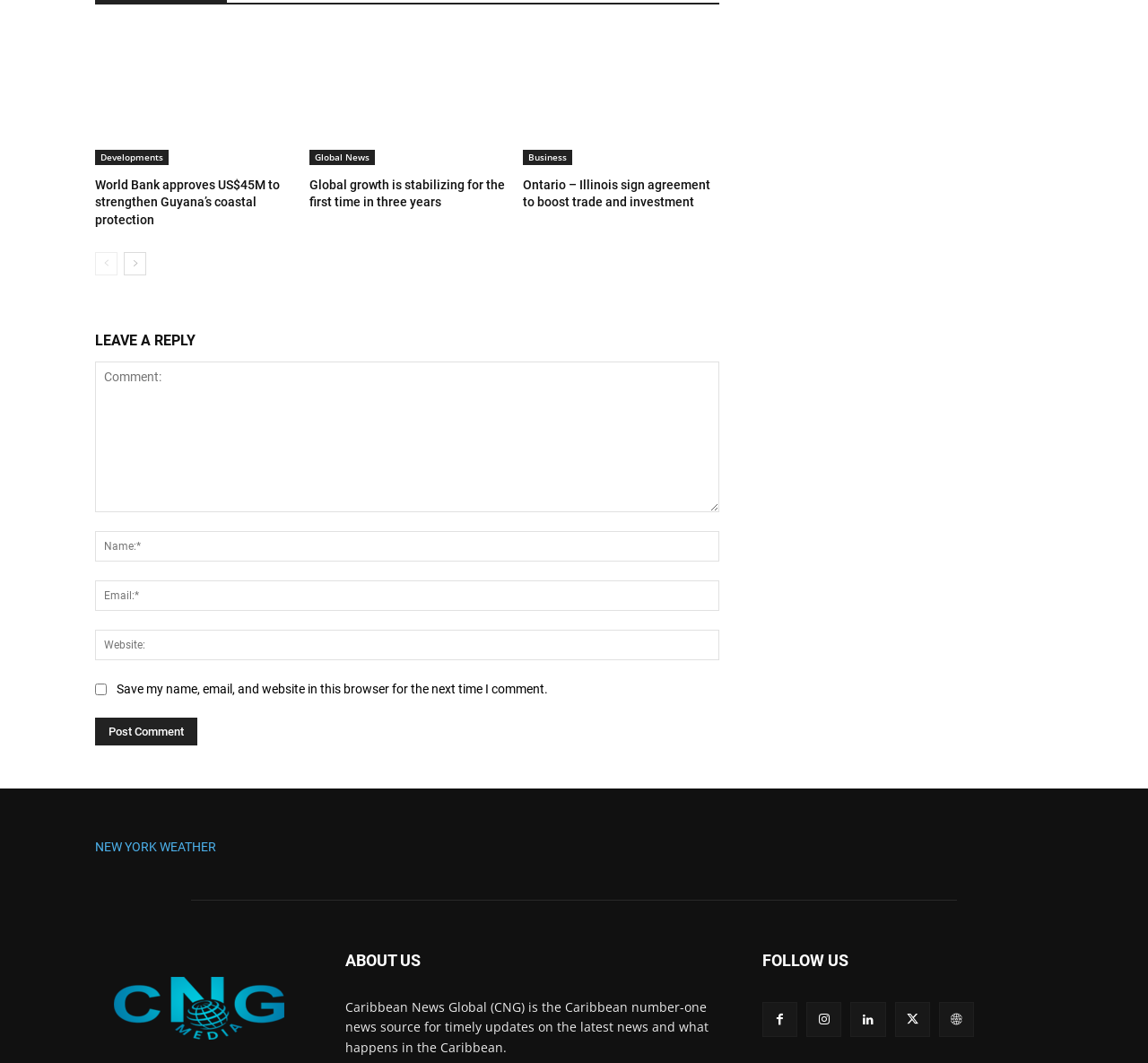Using floating point numbers between 0 and 1, provide the bounding box coordinates in the format (top-left x, top-left y, bottom-right x, bottom-right y). Locate the UI element described here: last year

None